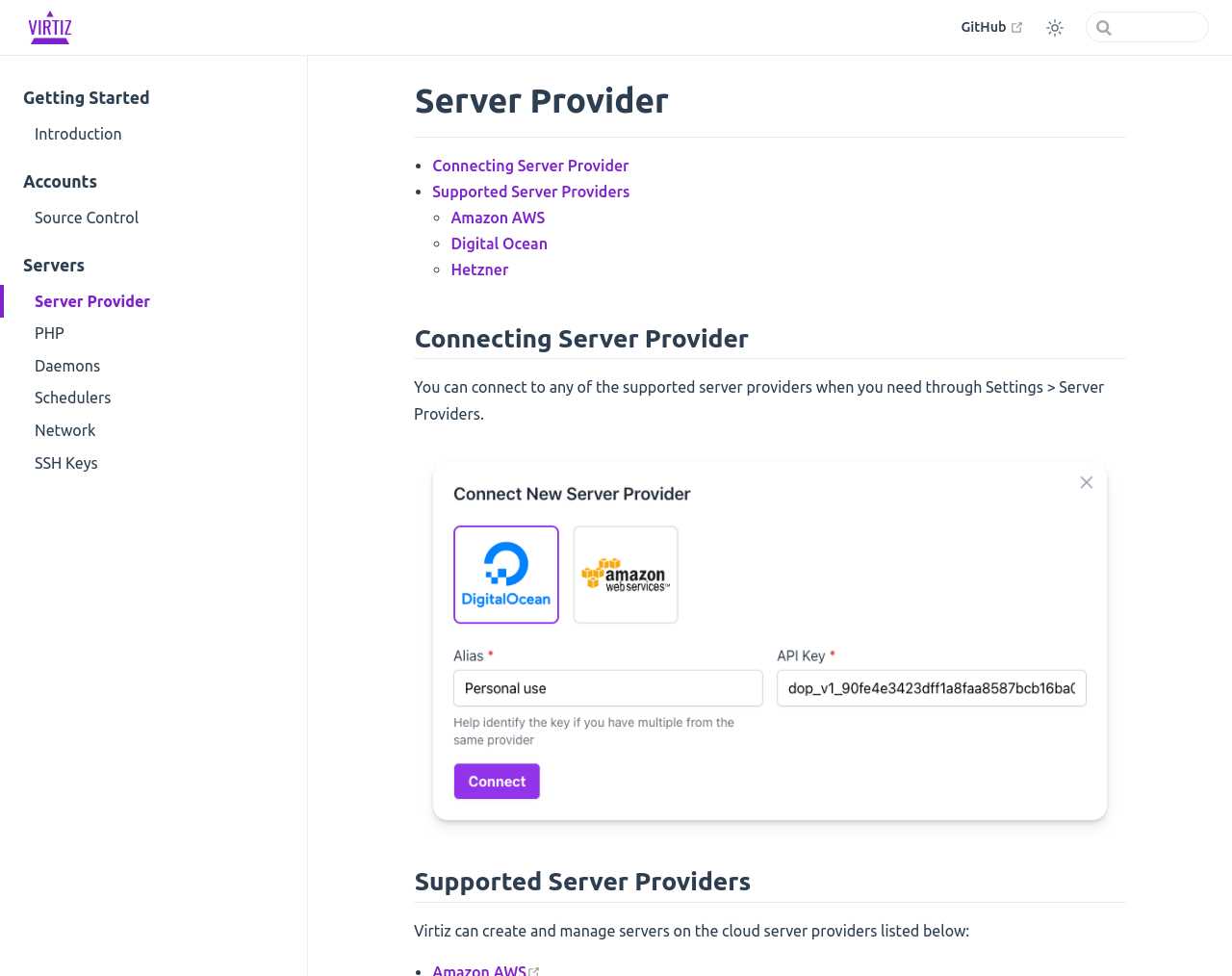Please find the bounding box for the following UI element description. Provide the coordinates in (top-left x, top-left y, bottom-right x, bottom-right y) format, with values between 0 and 1: contactus@streamforcesolutions.com

None